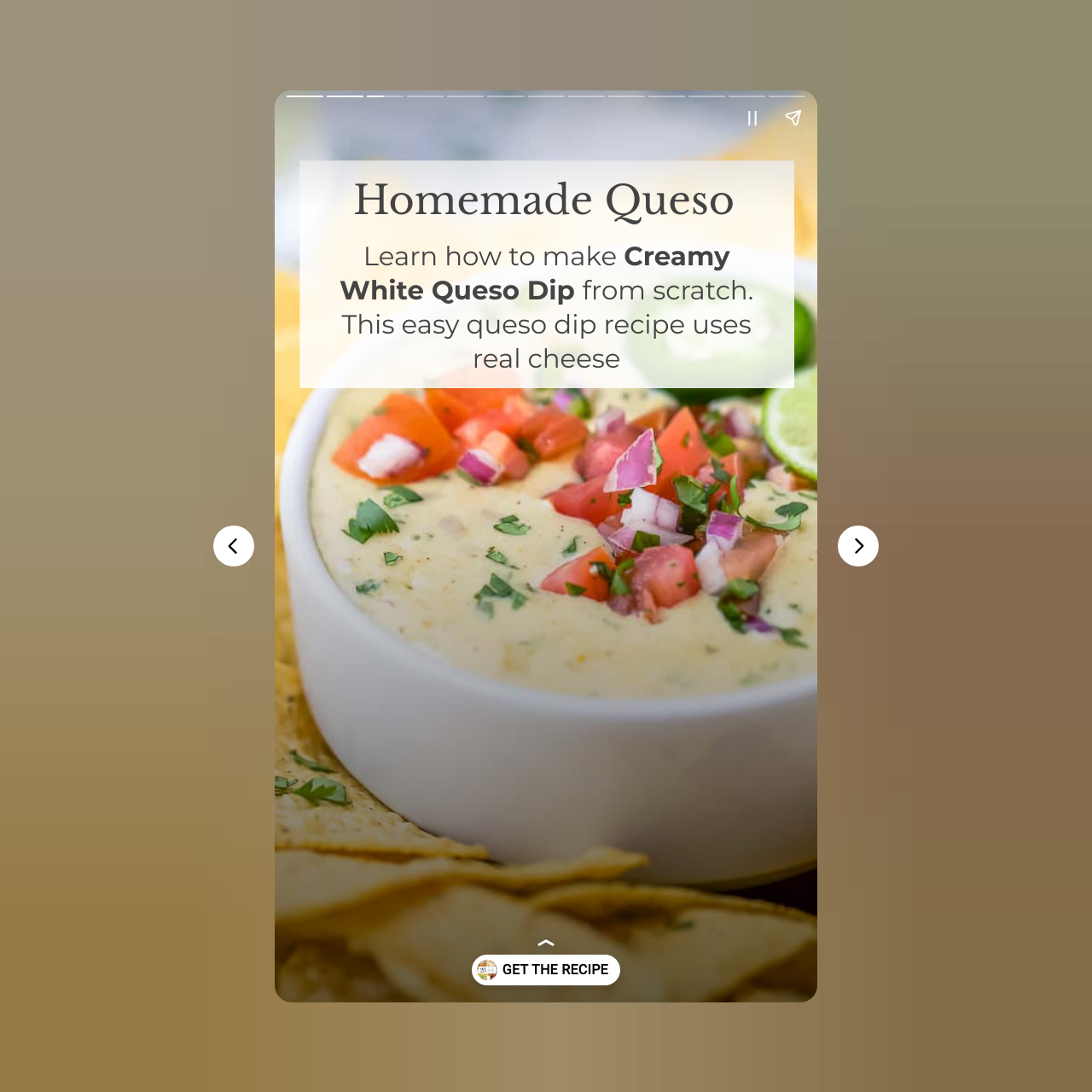Locate and provide the bounding box coordinates for the HTML element that matches this description: "GET THE RECIPE".

[0.354, 0.534, 0.649, 0.593]